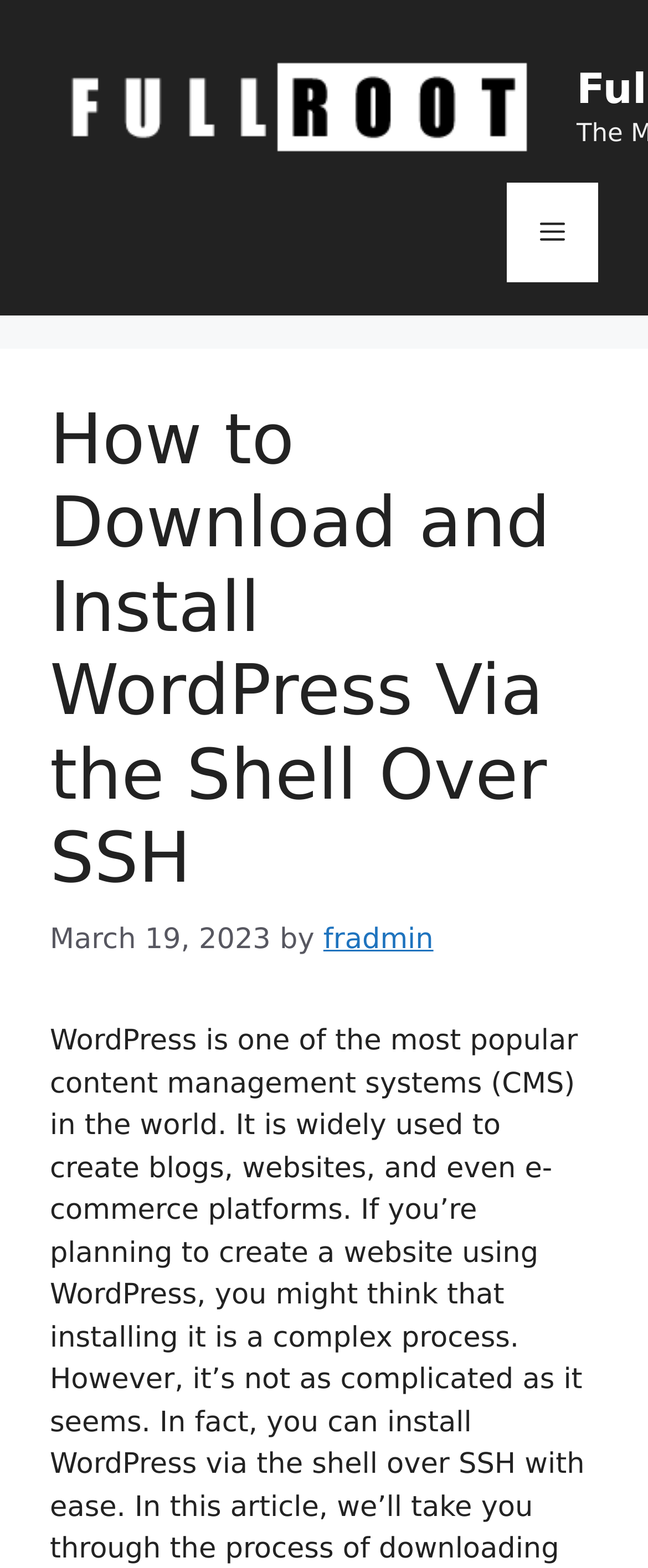Who is the author of the article?
Observe the image and answer the question with a one-word or short phrase response.

fradmin